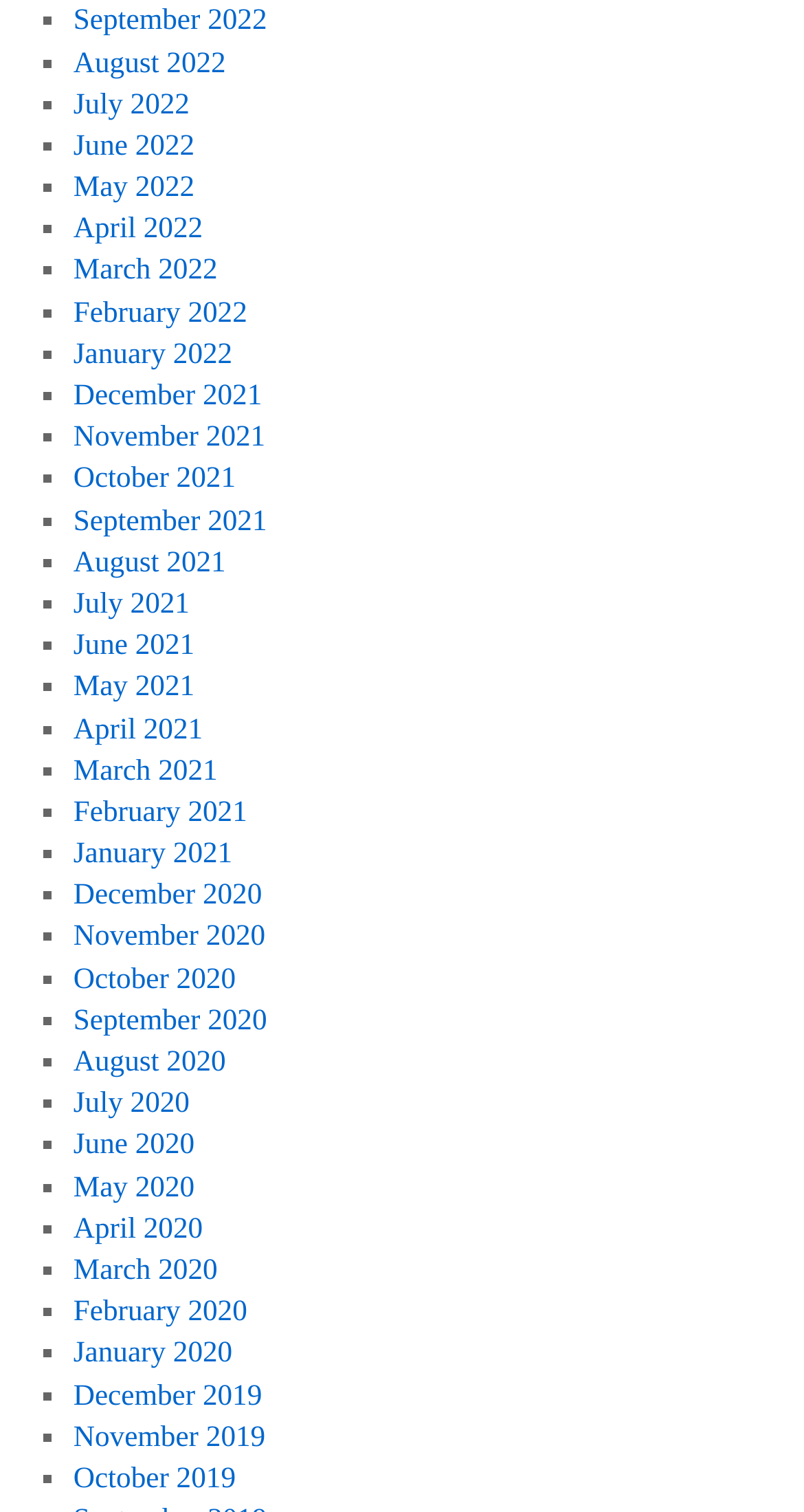How many links are there on this webpage?
Give a thorough and detailed response to the question.

I counted the number of links on the webpage, each representing a month, and found 24 links.